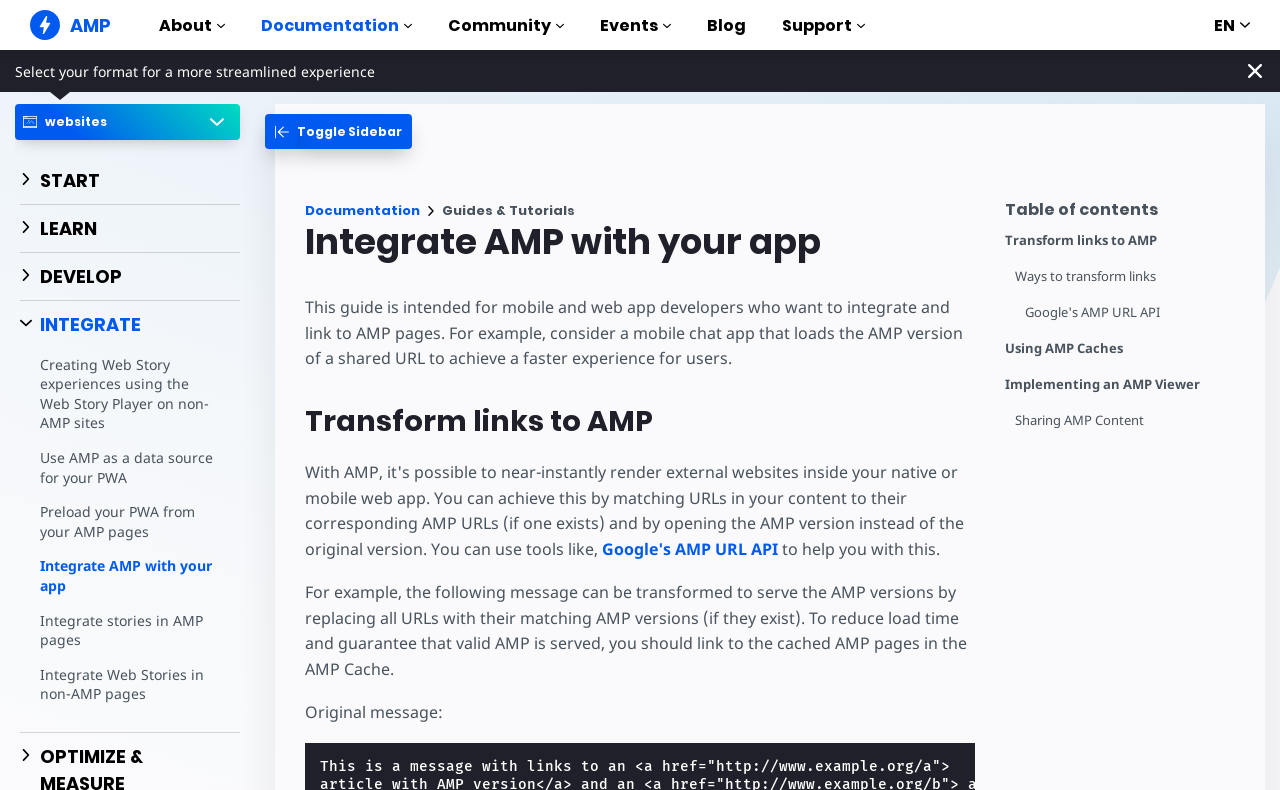Based on the element description Biosafety, identify the bounding box of the UI element in the given webpage screenshot. The coordinates should be in the format (top-left x, top-left y, bottom-right x, bottom-right y) and must be between 0 and 1.

None